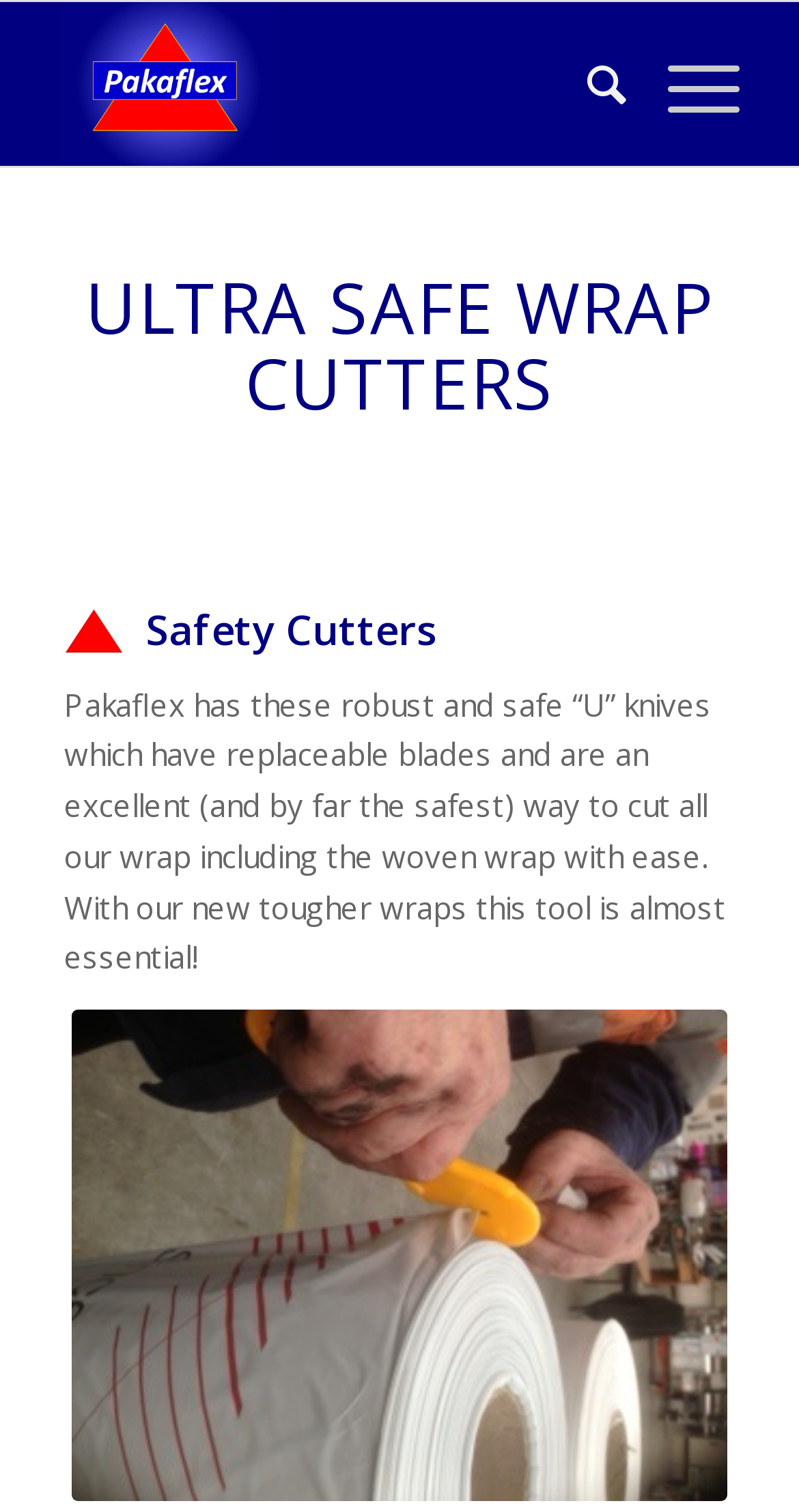Extract the bounding box for the UI element that matches this description: "Search".

[0.684, 0.001, 0.784, 0.11]